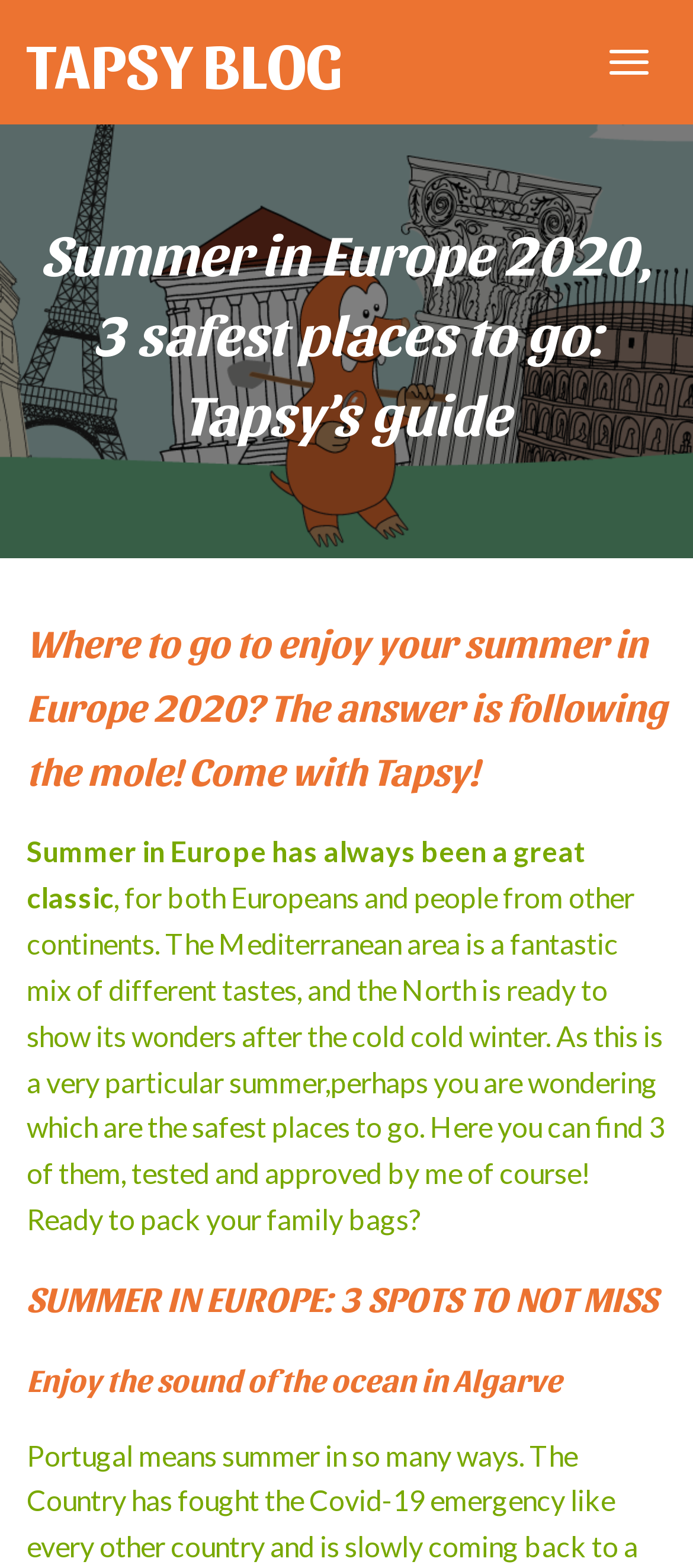Create an elaborate caption that covers all aspects of the webpage.

The webpage is about planning a summer trip to Europe in 2020, specifically highlighting three safe family travel spots. At the top left of the page, there is a link to "TAPSY BLOG" and a button to toggle navigation on the top right. Below these elements, a prominent heading reads "Summer in Europe 2020, 3 safest places to go: Tapsy's guide".

The main content of the page is divided into sections. The first section has a heading that asks "Where to go to enjoy your summer in Europe 2020?" and introduces the idea of following a mole to find the answer. Below this, there is a block of text that discusses the appeal of summer in Europe, the Mediterranean area, and the North, and how this particular summer might have people wondering about the safest places to visit.

Further down, there is a heading that highlights "3 SPOTS TO NOT MISS" for a summer in Europe. The first of these spots is introduced with a heading that invites readers to "Enjoy the sound of the ocean in Algarve". There is also a button on the bottom right of the page, although its purpose is not clear from the provided information. Overall, the page appears to be a travel guide or blog post focused on family-friendly destinations in Europe.